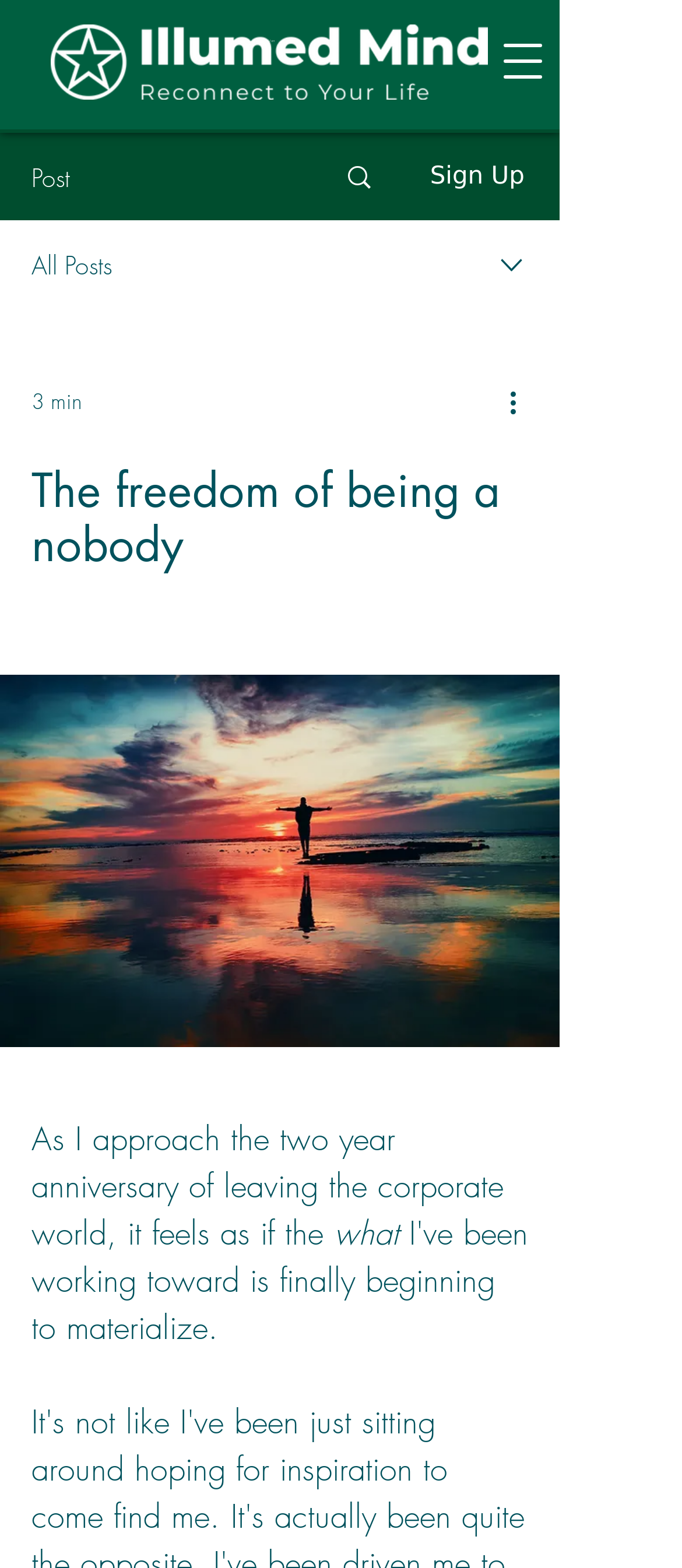Please answer the following question using a single word or phrase: 
How many links are there in the navigation menu?

2